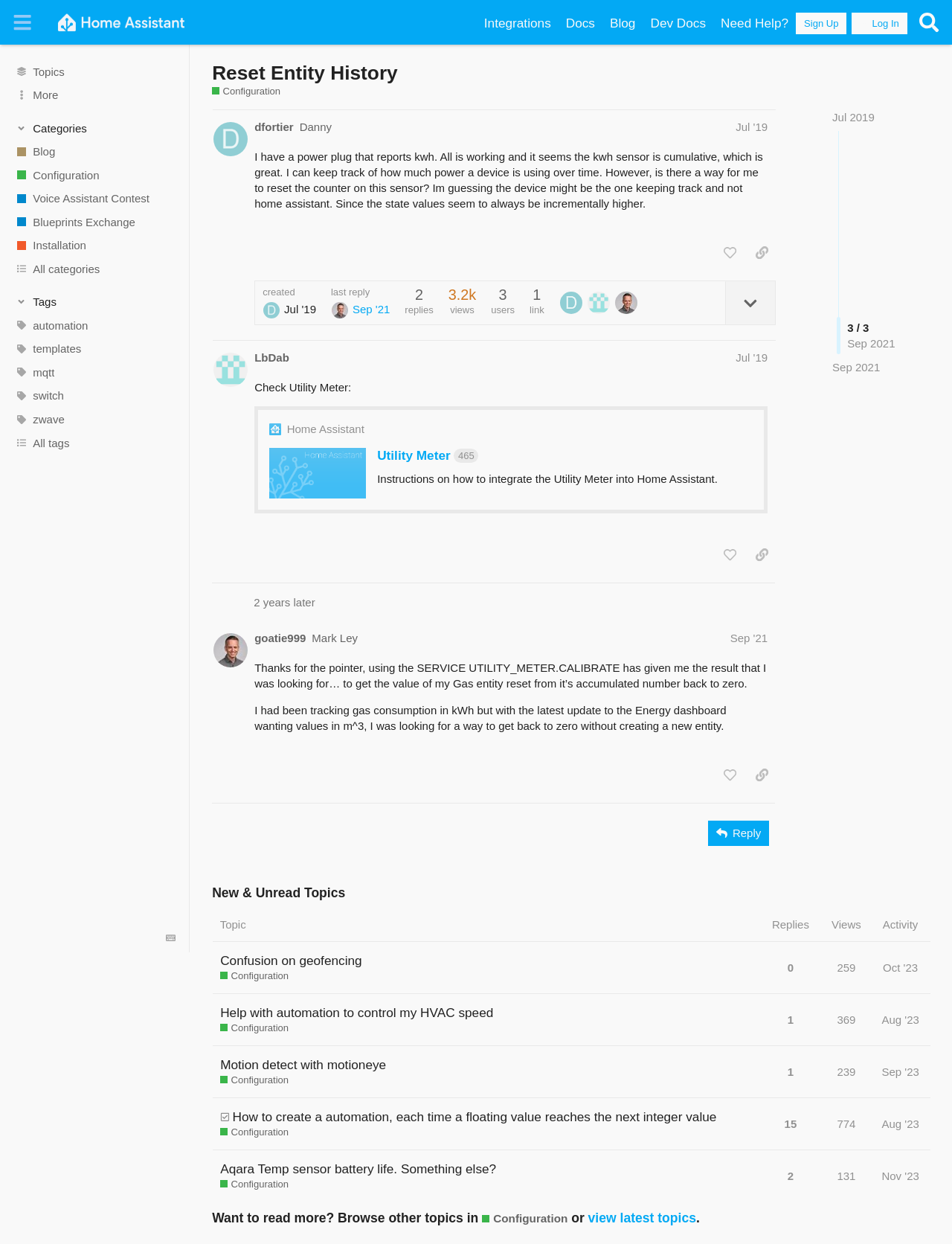Pinpoint the bounding box coordinates of the clickable element to carry out the following instruction: "View the 'Configuration' page."

[0.223, 0.068, 0.295, 0.079]